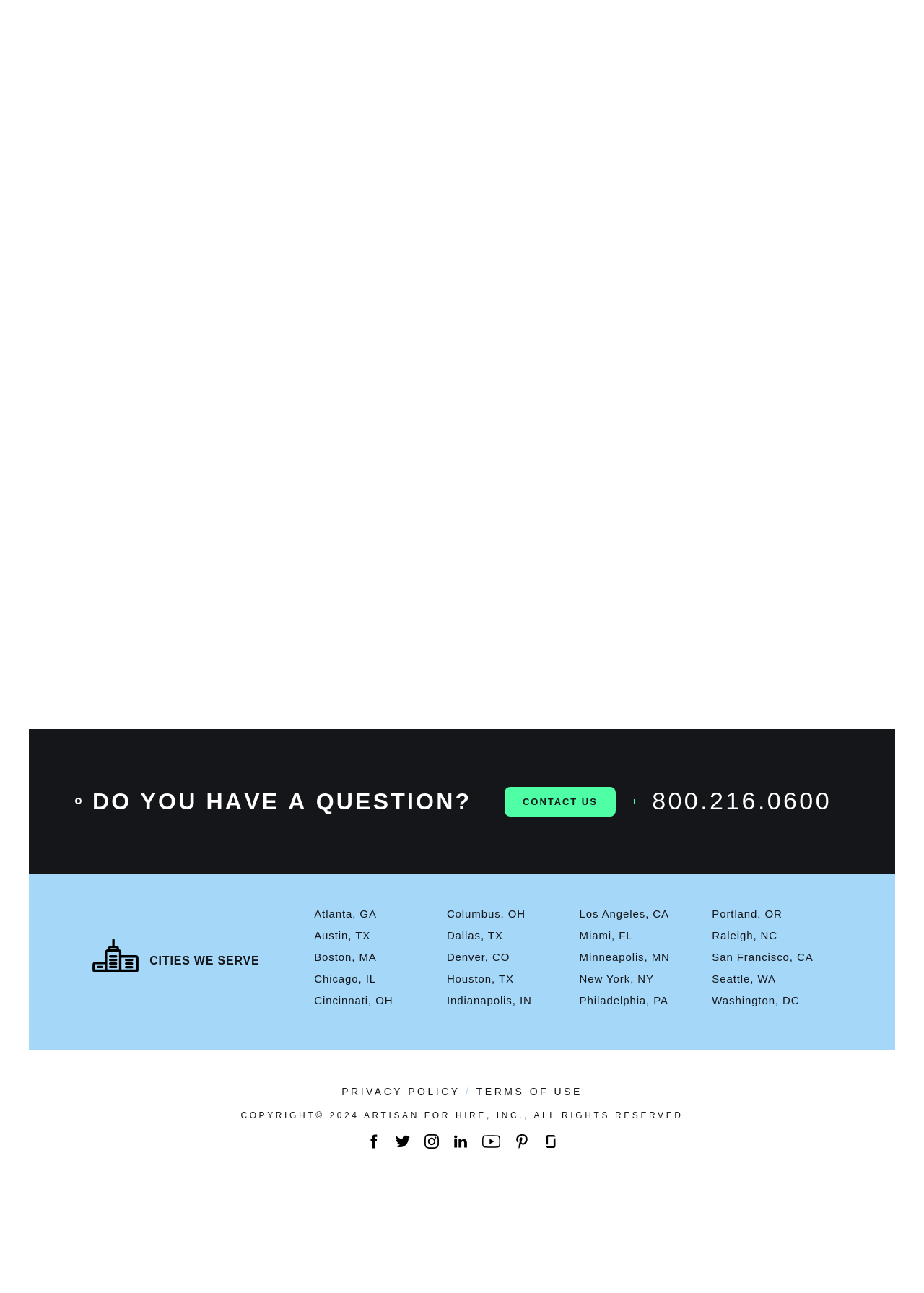Using the description: "New York, NY", determine the UI element's bounding box coordinates. Ensure the coordinates are in the format of four float numbers between 0 and 1, i.e., [left, top, right, bottom].

[0.627, 0.753, 0.708, 0.761]